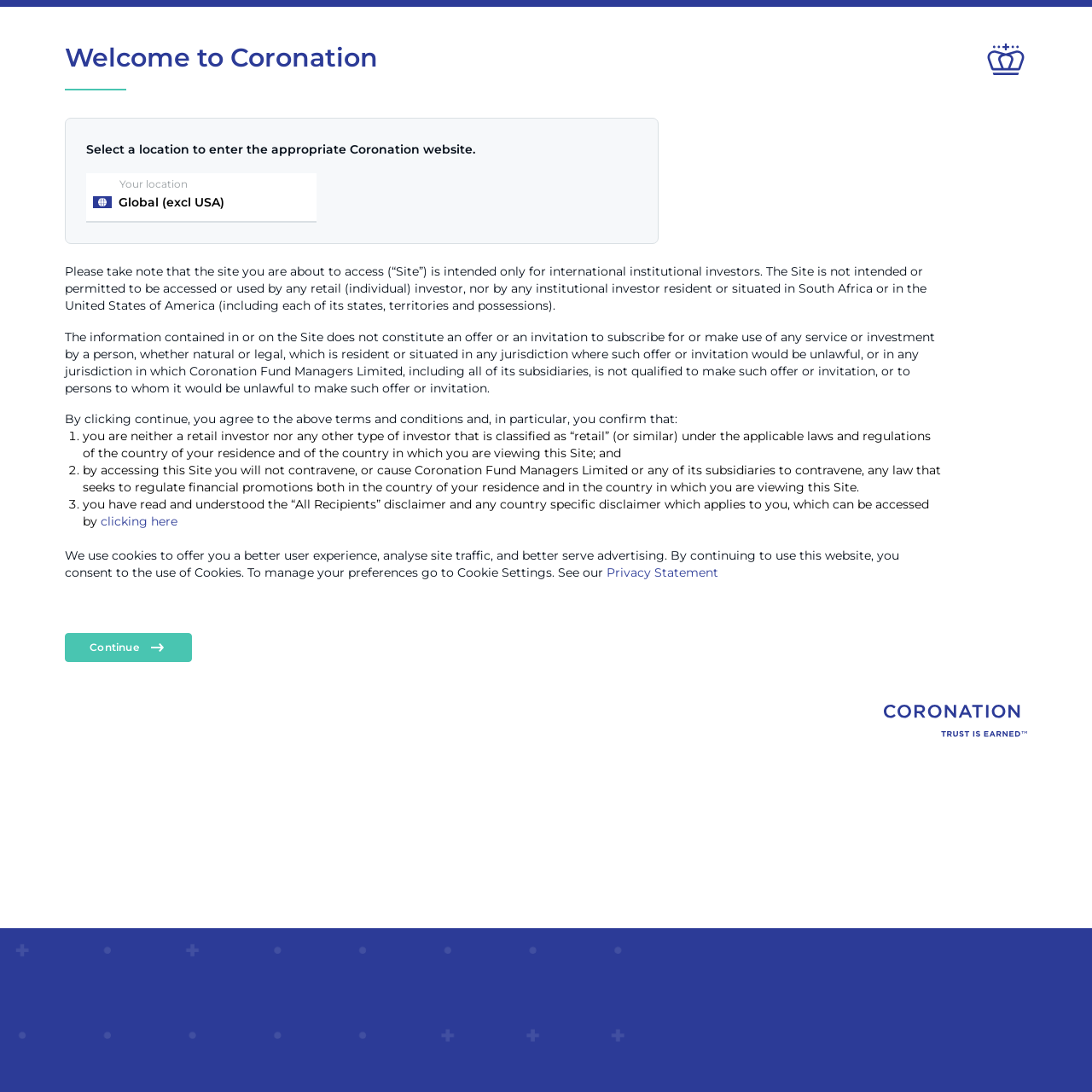Please answer the following question using a single word or phrase: 
What is the logo on the top right corner?

Crown